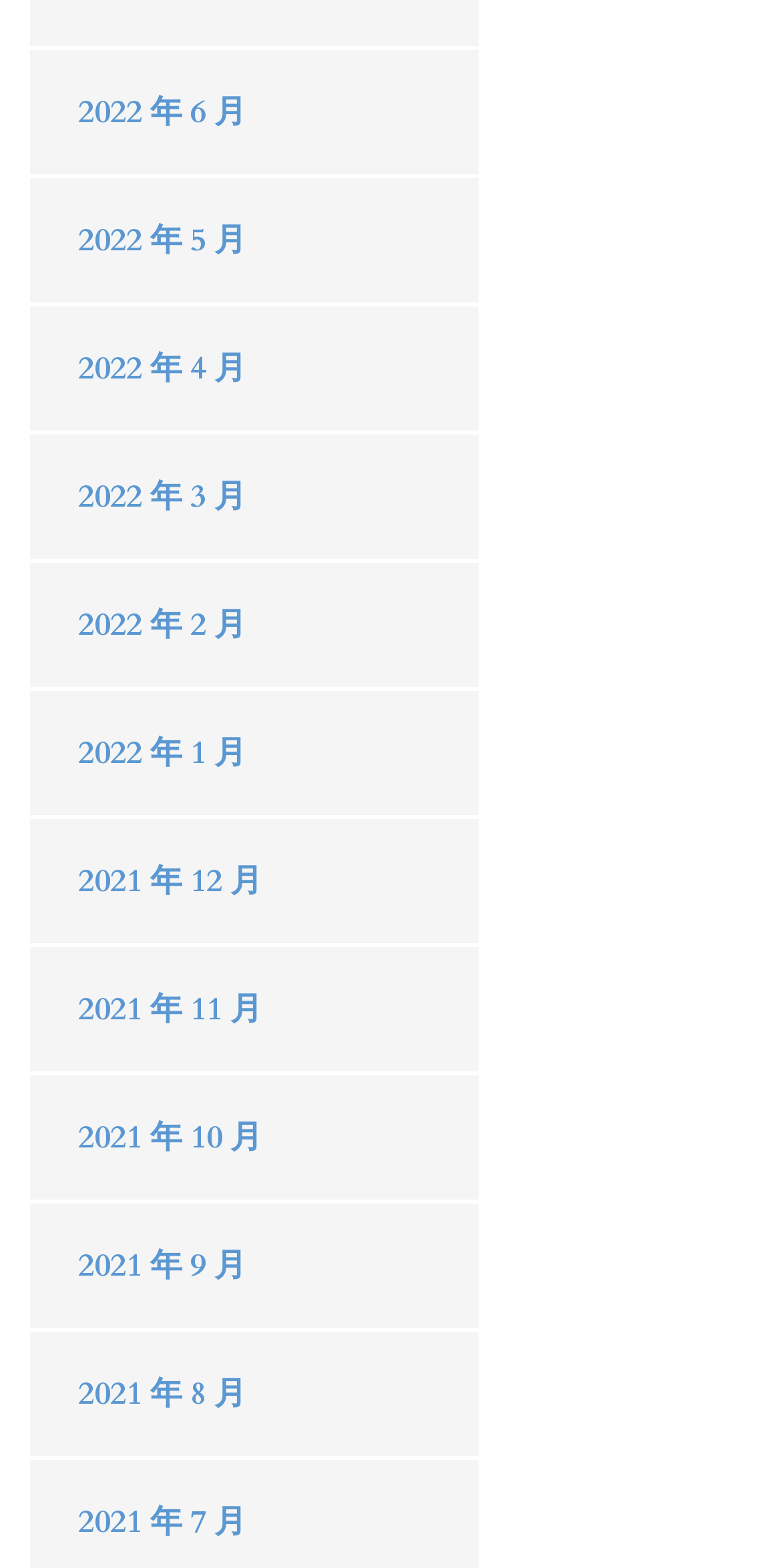Provide a one-word or brief phrase answer to the question:
Are the months listed in chronological order?

Yes